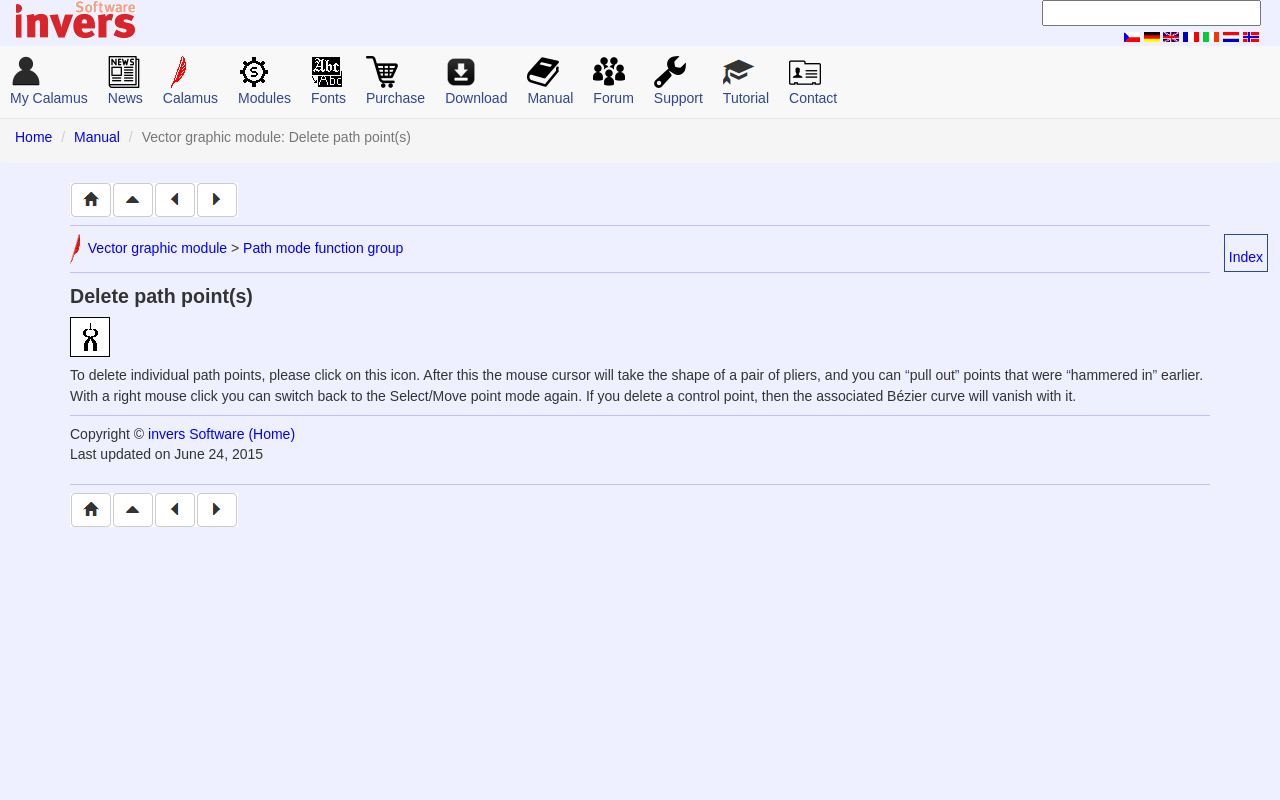Describe all the visual and textual components of the webpage comprehensively.

The webpage is about the "Vector graphic module: Delete path point(s)" and appears to be a tutorial or manual page. At the top, there is a link to "invers Software" with an accompanying image, followed by a blank textbox and a small image with the text "cs", "de", "en", "fr", "it", "nl", and "no", which are likely language options.

Below this, there is a navigation menu with links to "My Calamus", "News", "Calamus", "Modules", "Fonts", "Purchase", "Download", "Manual", "Forum", "Support", and "Tutorial", each with an accompanying image. 

The main content of the page starts with a heading "Delete path point(s)" and explains how to delete individual path points in a vector graphic module. The text describes the process of clicking on an icon, which changes the mouse cursor to a pair of pliers, allowing the user to delete points. It also explains that deleting a control point will remove the associated Bézier curve.

The page has several sections separated by horizontal lines. The bottom section contains copyright information, a link to "invers Software (Home)", and the last updated date. There are also links to "Home", "Path mode function group", "Select/Move path point", and "Add path point(s)" at the bottom of the page, each with an accompanying image.